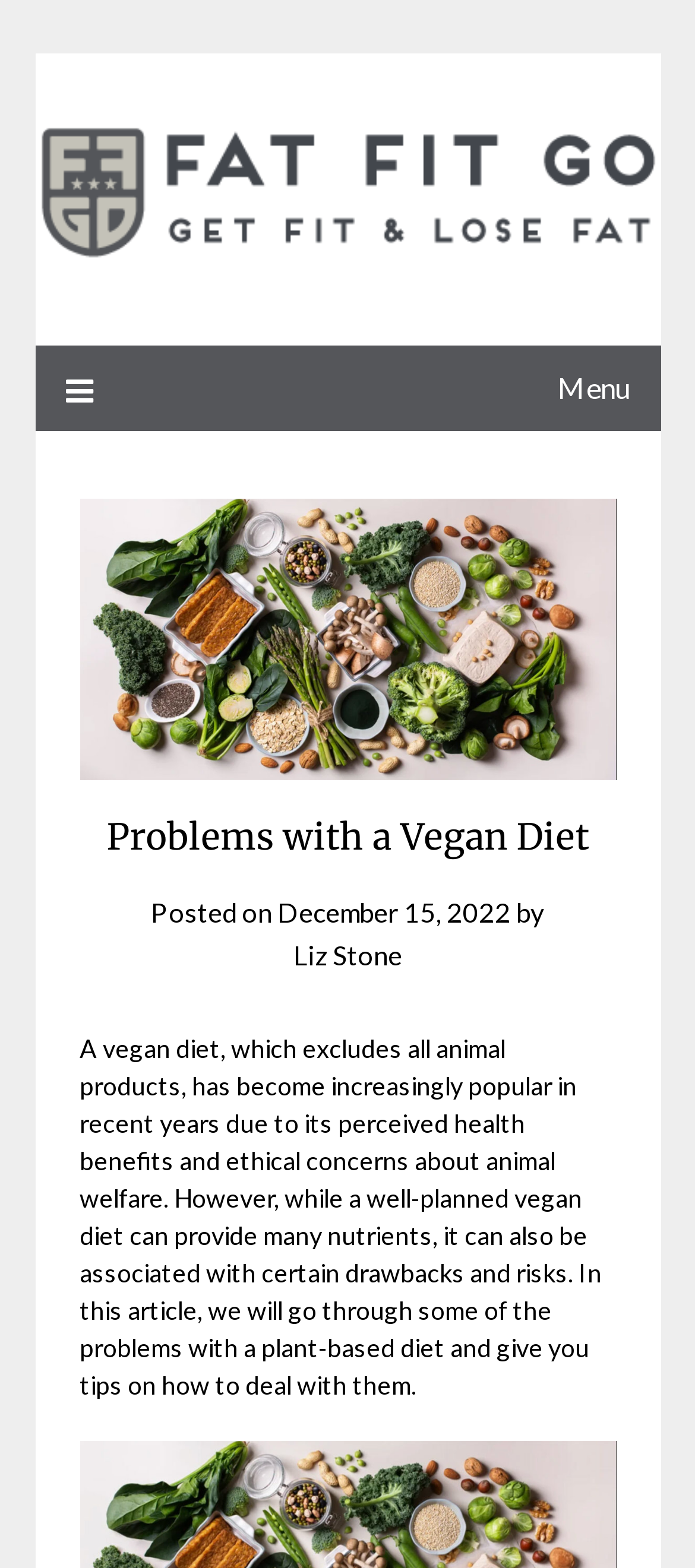What is the primary heading on this webpage?

Problems with a Vegan Diet